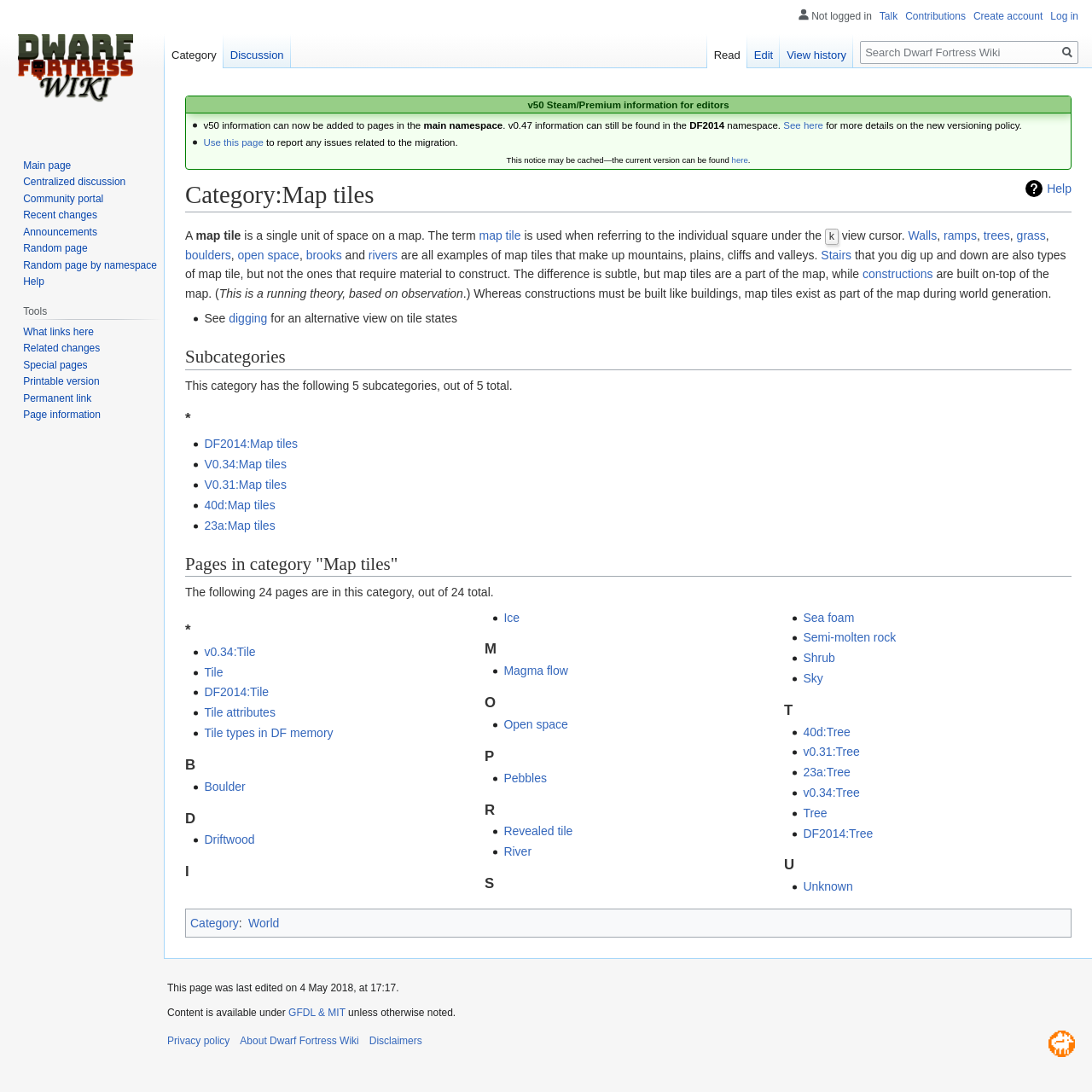Find the bounding box coordinates of the clickable area that will achieve the following instruction: "Click on 'Help'".

[0.939, 0.165, 0.981, 0.181]